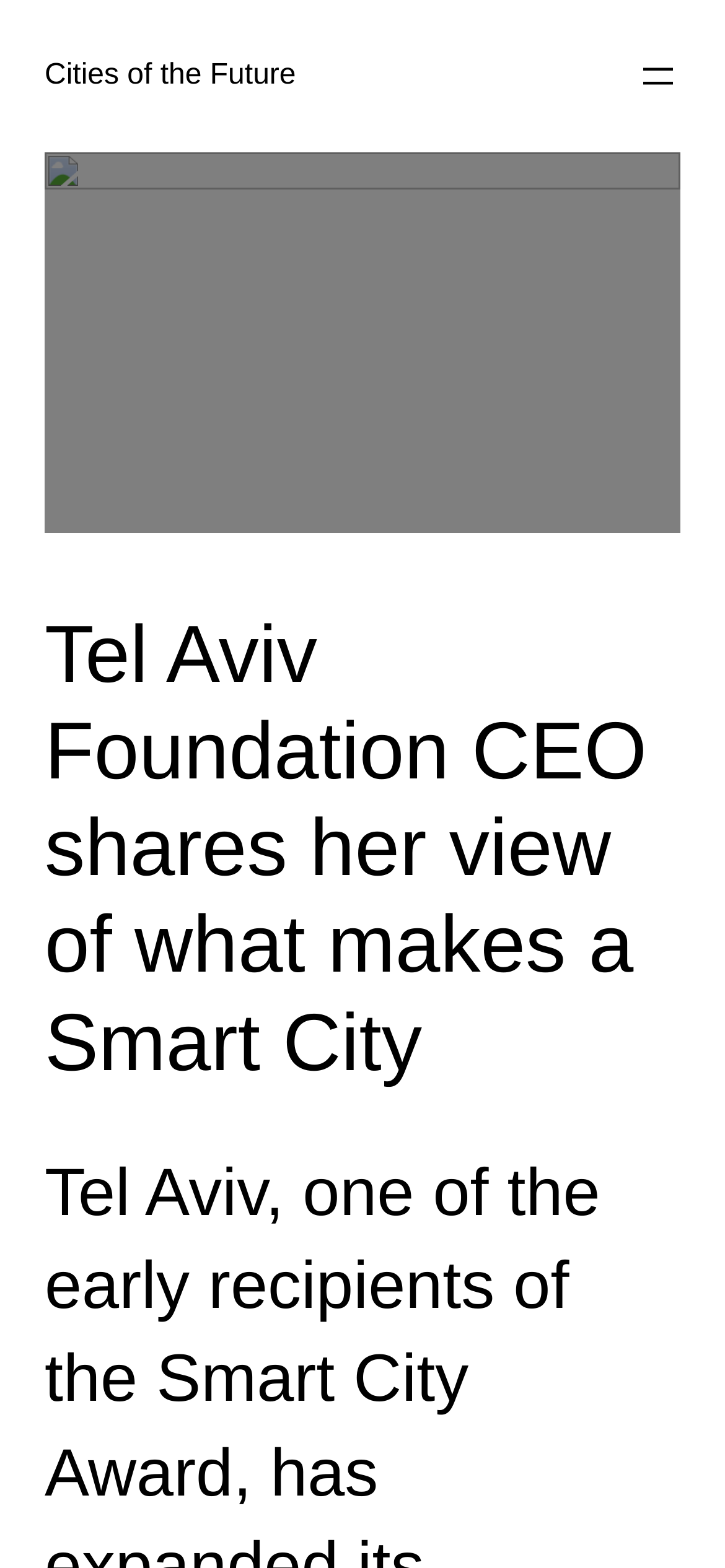Generate the main heading text from the webpage.

Tel Aviv Foundation CEO shares her view of what makes a Smart City